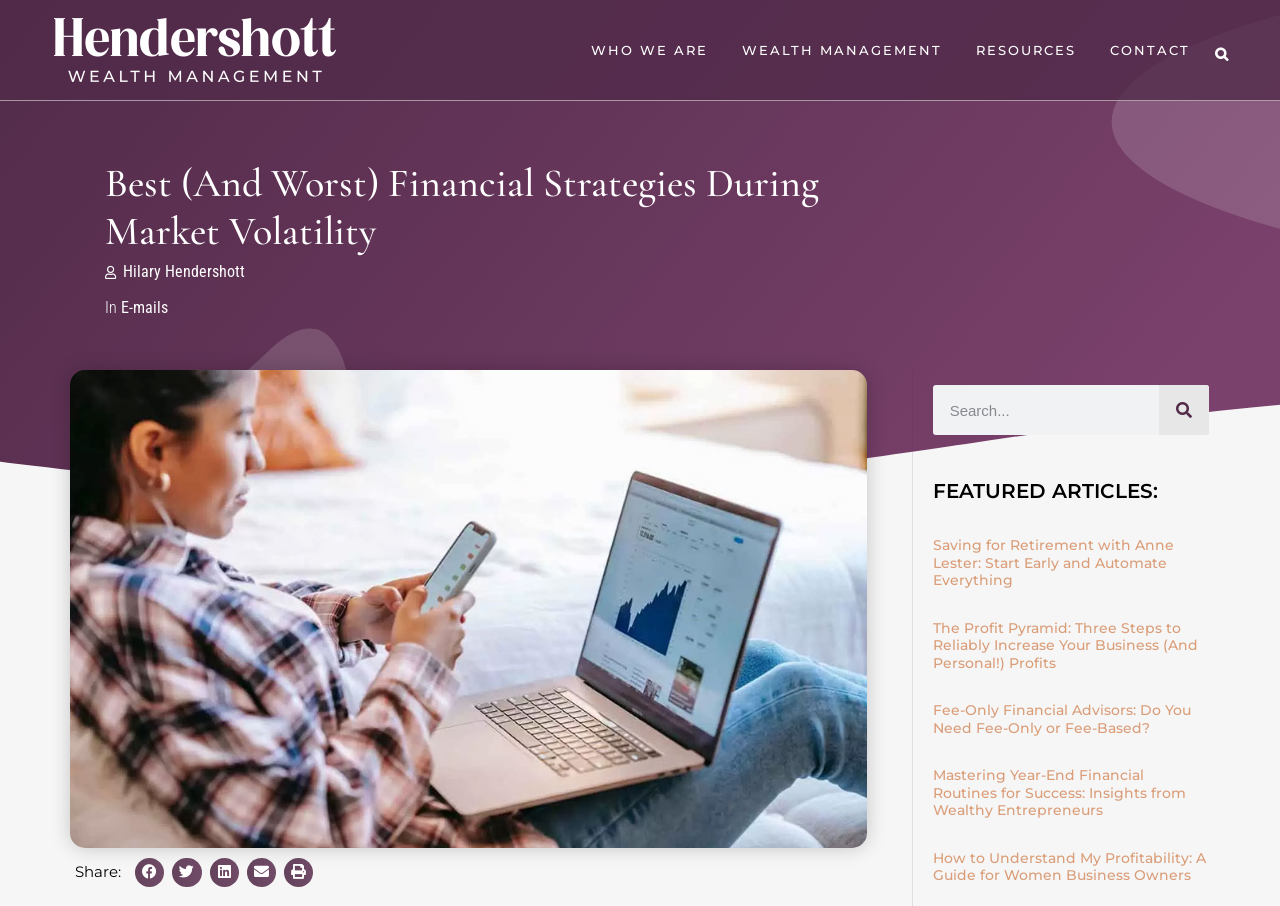What is the author of the first article?
From the screenshot, provide a brief answer in one word or phrase.

Hilary Hendershott